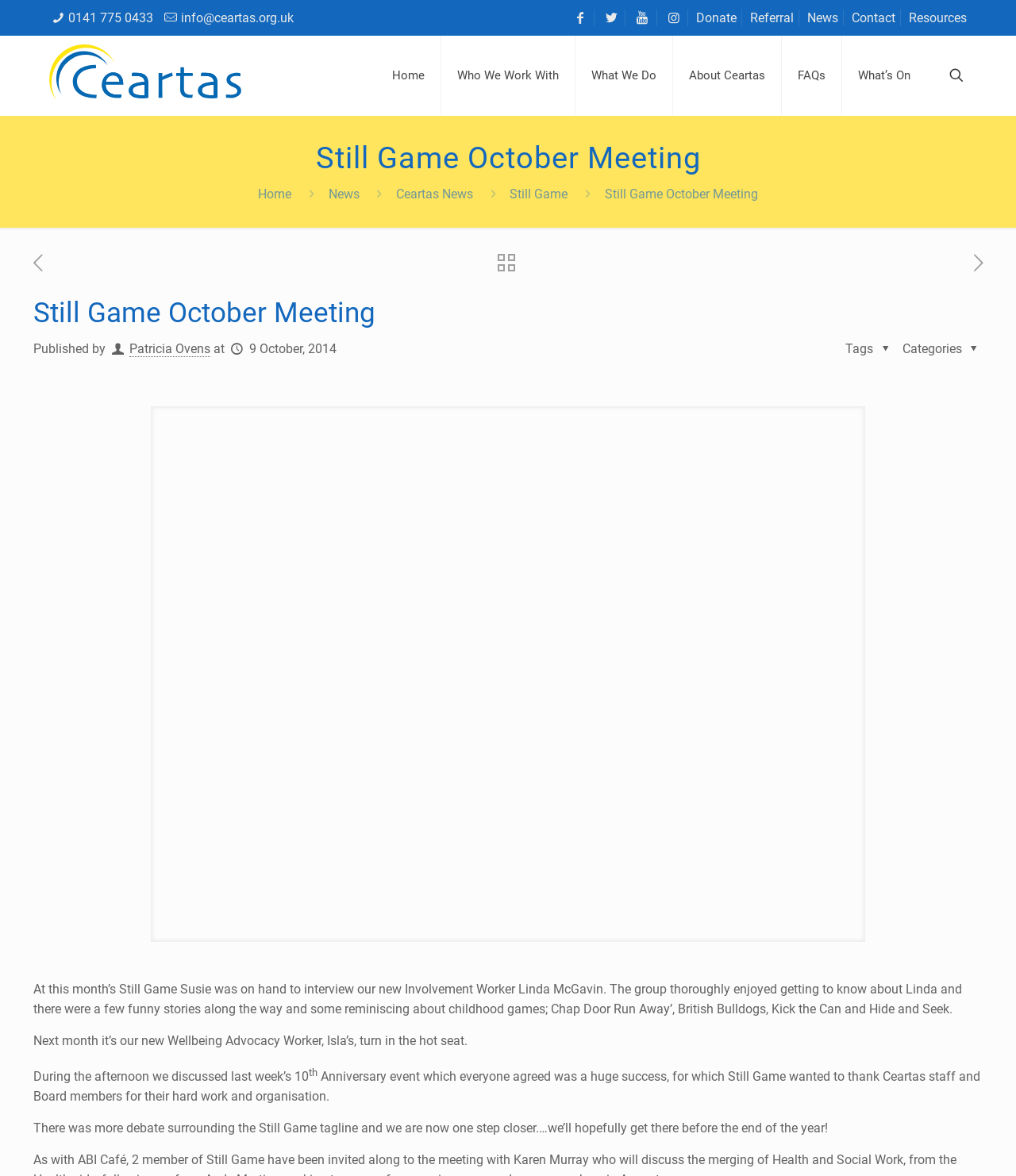Identify the bounding box coordinates for the UI element described as follows: info@ceartas.org.uk. Use the format (top-left x, top-left y, bottom-right x, bottom-right y) and ensure all values are floating point numbers between 0 and 1.

[0.178, 0.009, 0.289, 0.022]